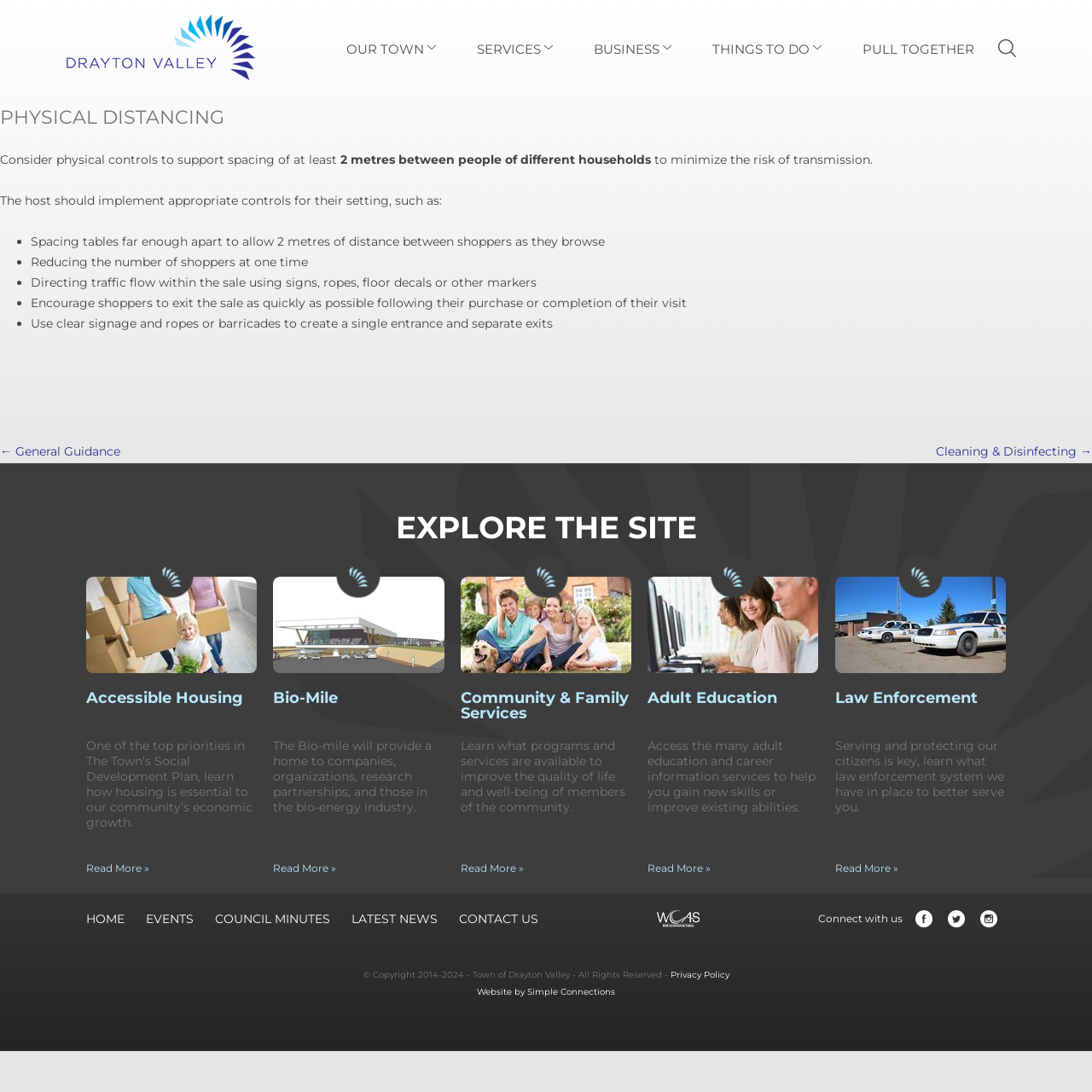Locate the bounding box coordinates of the clickable element to fulfill the following instruction: "Click on the 'OUR TOWN' link". Provide the coordinates as four float numbers between 0 and 1 in the format [left, top, right, bottom].

[0.317, 0.034, 0.399, 0.052]